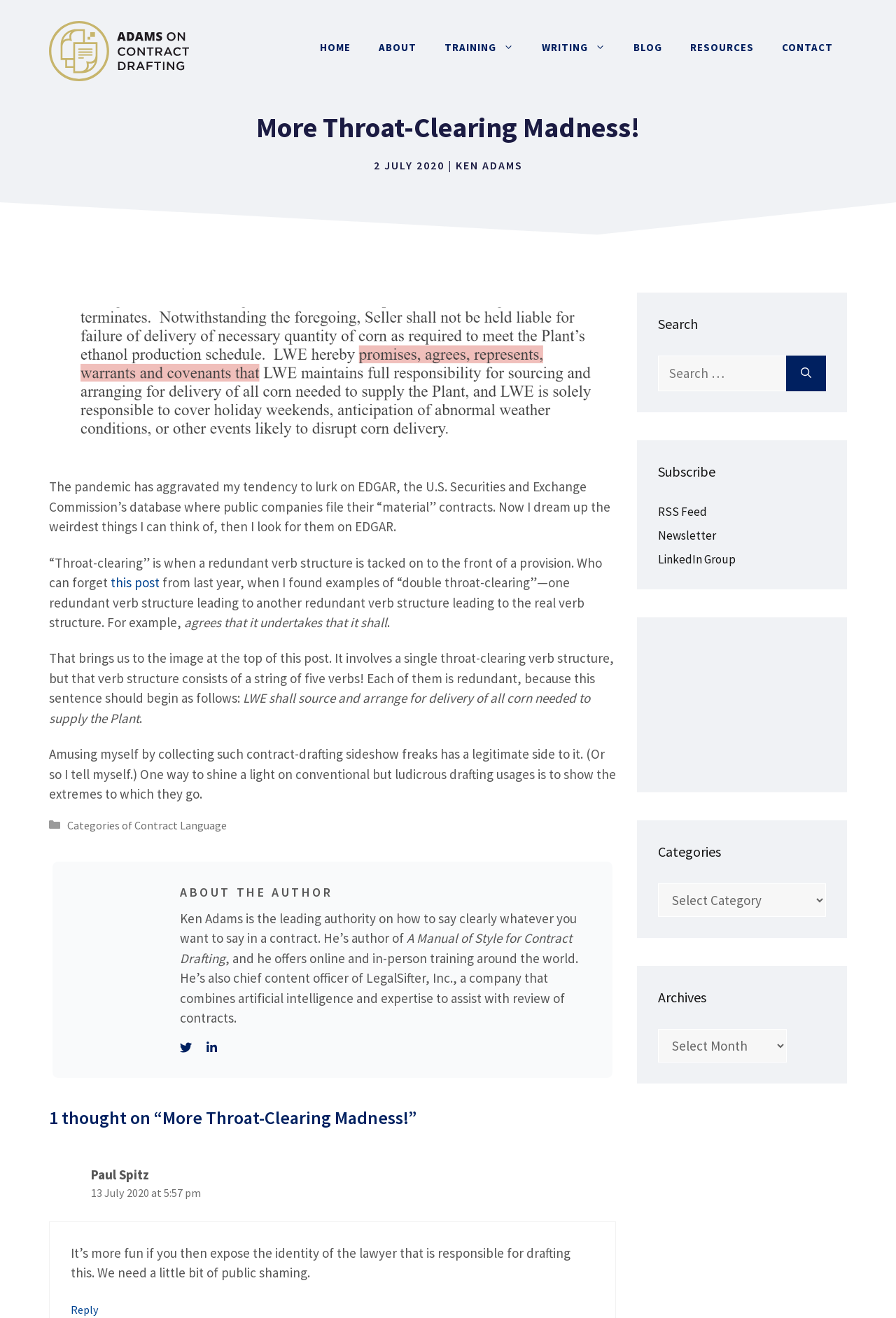Determine the bounding box coordinates of the target area to click to execute the following instruction: "Click the 'AllAmerican.org' link."

None